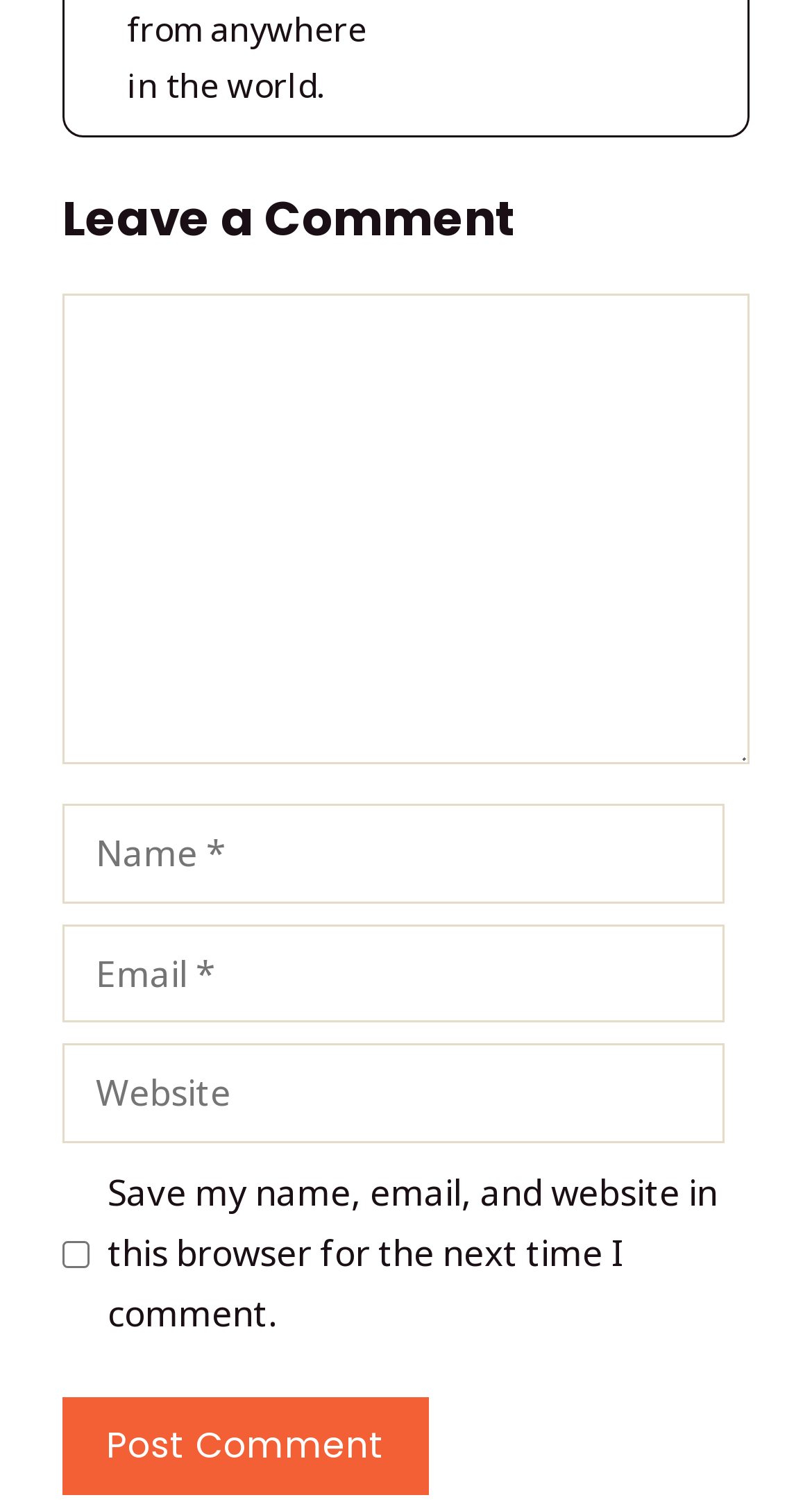Using the element description: "parent_node: Comment name="author" placeholder="Name *"", determine the bounding box coordinates. The coordinates should be in the format [left, top, right, bottom], with values between 0 and 1.

[0.077, 0.535, 0.892, 0.601]